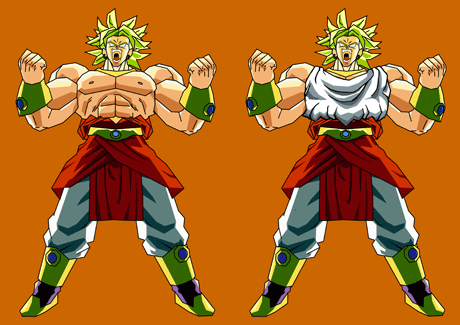How many versions of the character are depicted?
Please provide a detailed answer to the question.

The image features two contrasting depictions of the character, one on the left and one on the right, showcasing the difference in attire to comply with cultural expectations.